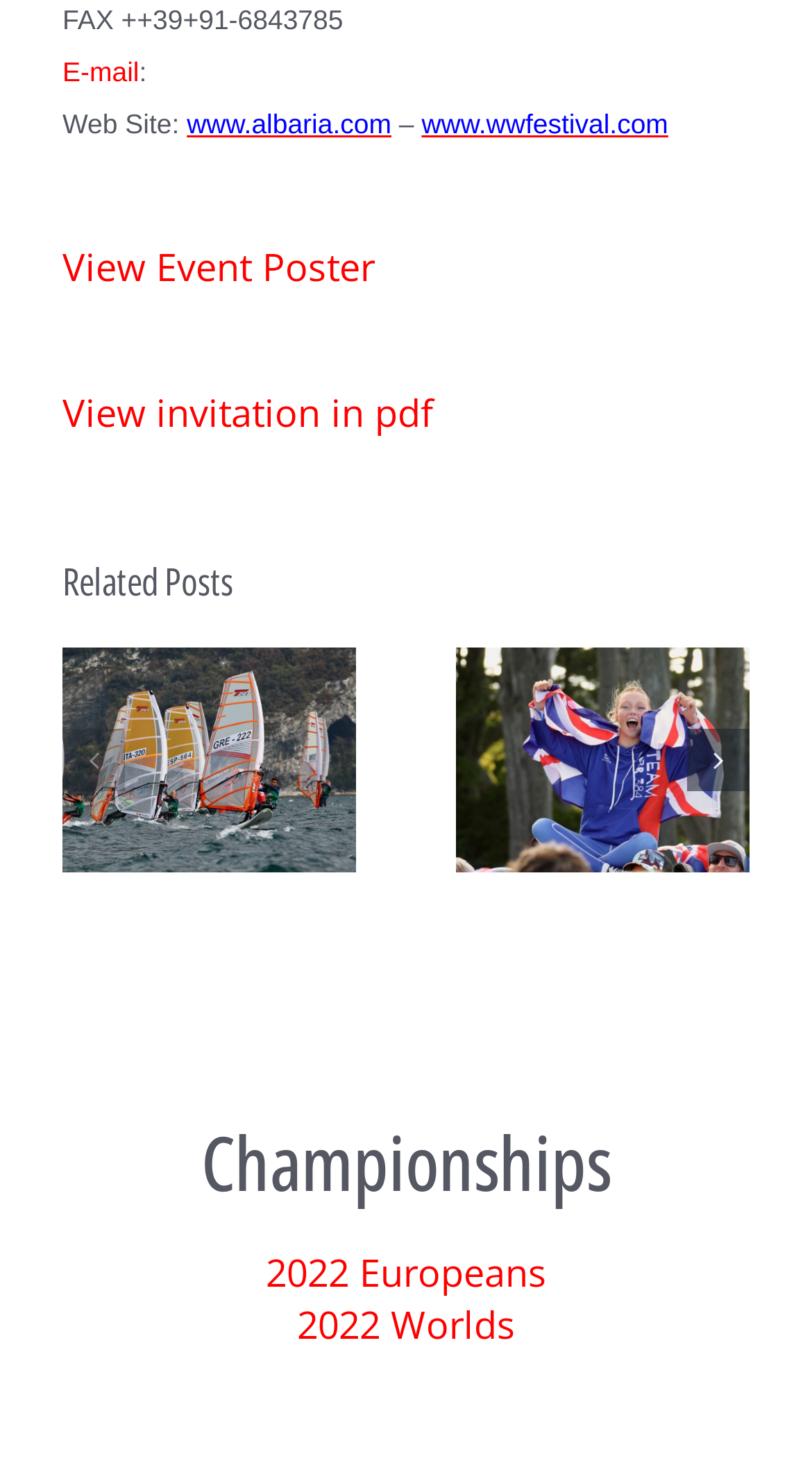From the screenshot, find the bounding box of the UI element matching this description: "2022 Worlds". Supply the bounding box coordinates in the form [left, top, right, bottom], each a float between 0 and 1.

[0.365, 0.888, 0.635, 0.922]